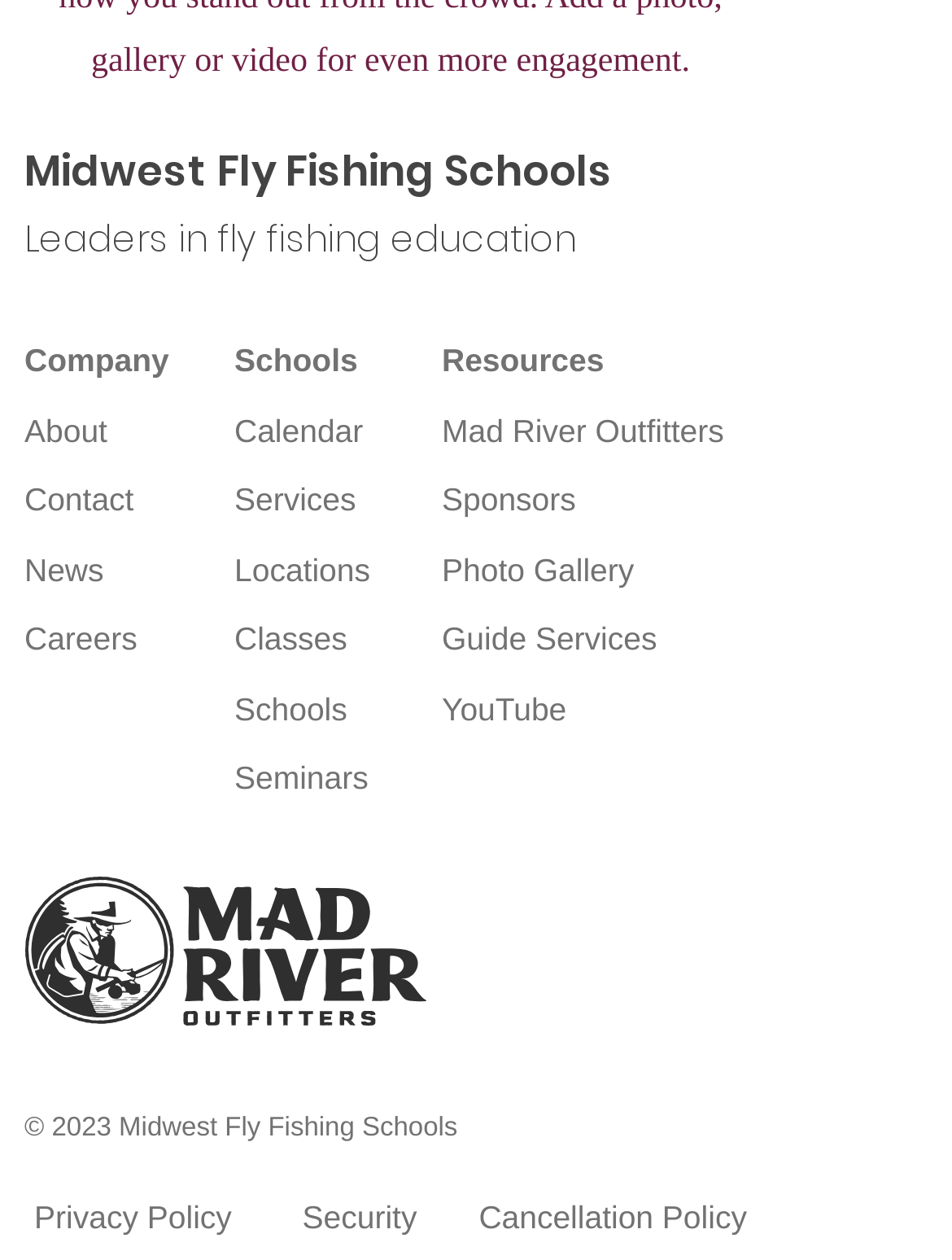Extract the bounding box coordinates of the UI element described: "Midwest Fly Fishing Schools". Provide the coordinates in the format [left, top, right, bottom] with values ranging from 0 to 1.

[0.026, 0.118, 0.644, 0.154]